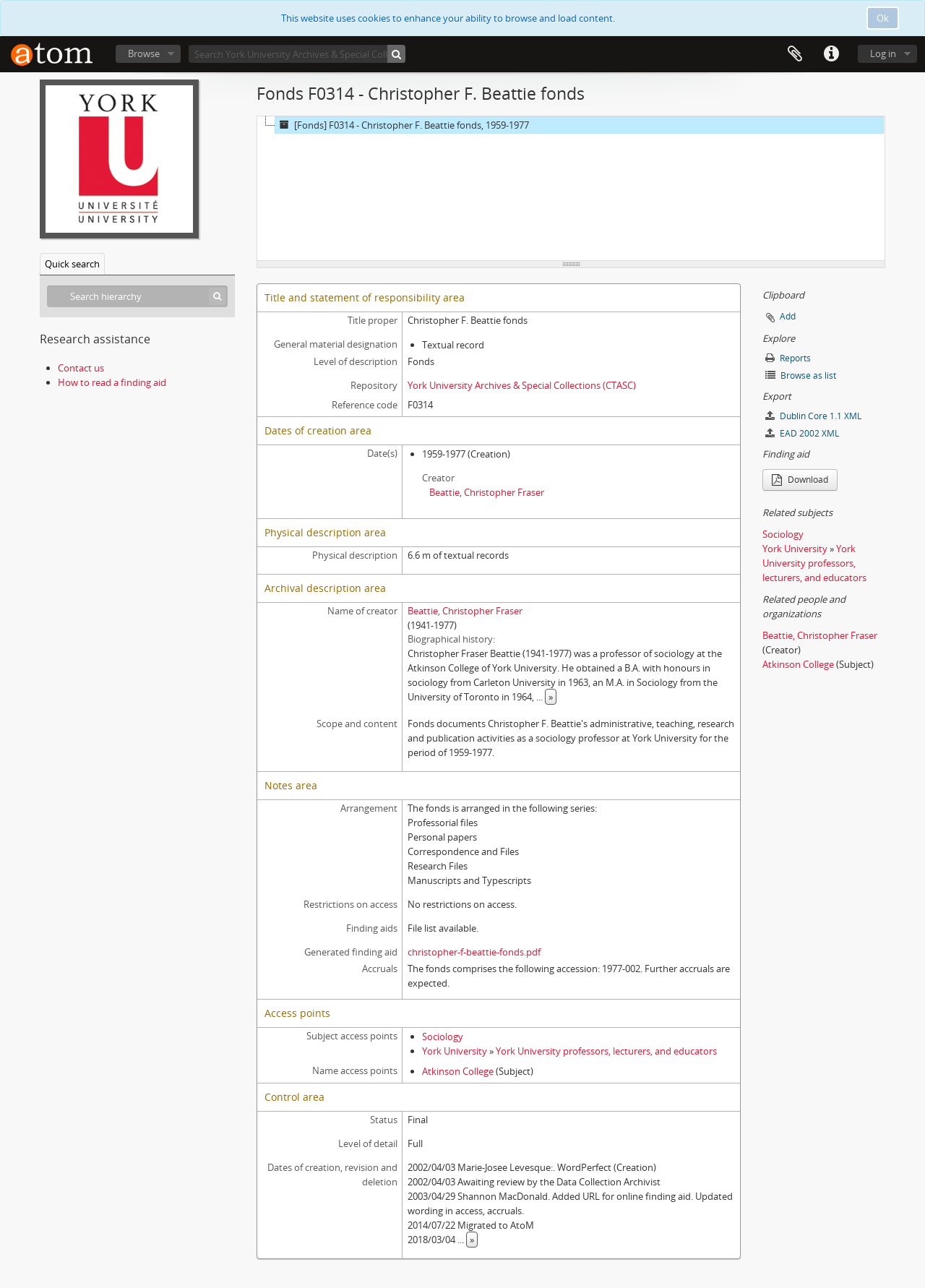Identify the bounding box coordinates of the clickable region required to complete the instruction: "Search York University Archives & Special Collections". The coordinates should be given as four float numbers within the range of 0 and 1, i.e., [left, top, right, bottom].

[0.204, 0.035, 0.438, 0.049]